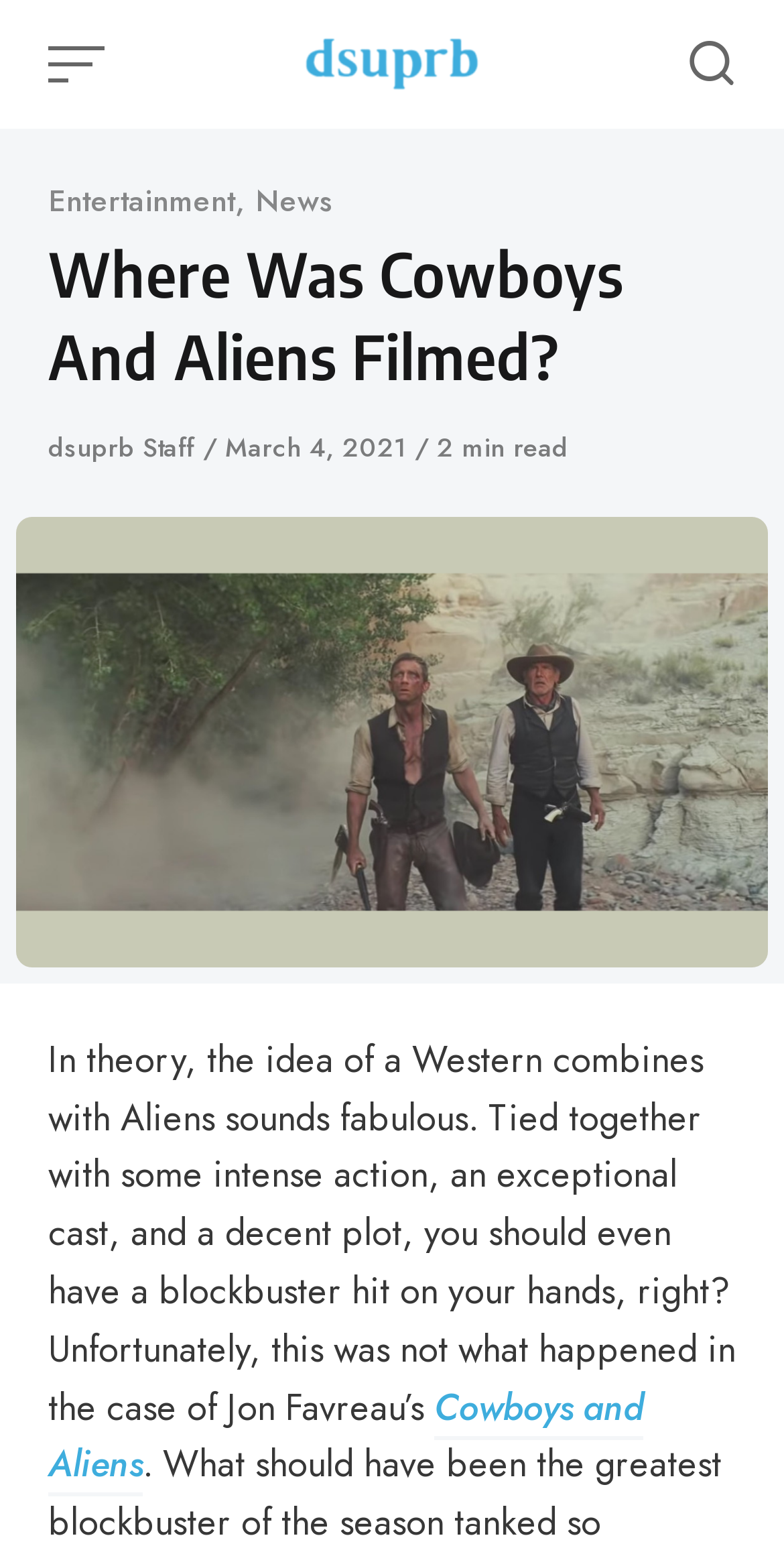What is the name of the movie mentioned in the article?
Analyze the image and deliver a detailed answer to the question.

I determined the name of the movie by reading the article's content, where I found the link 'Cowboys and Aliens' mentioned in the text.